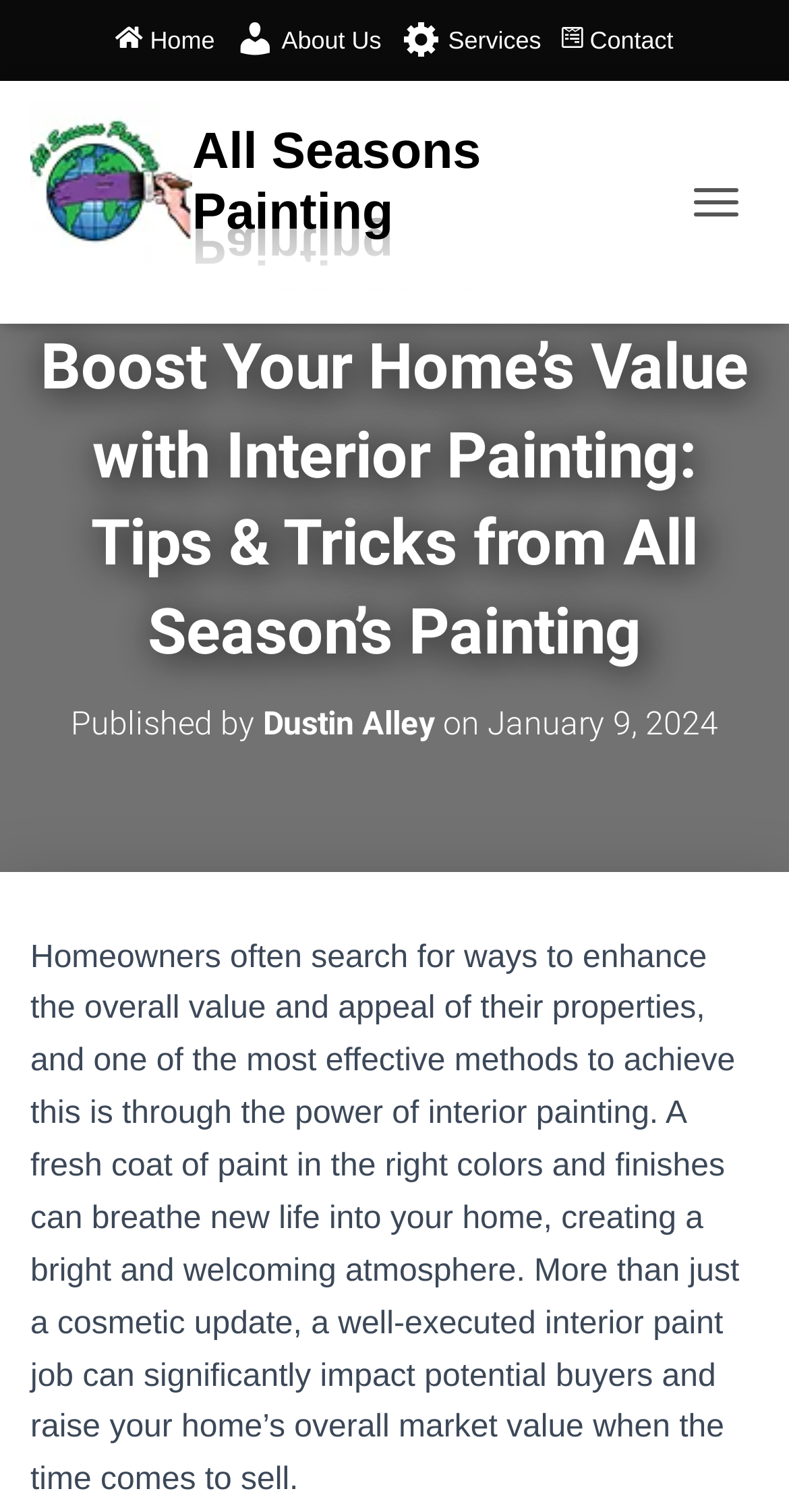When was the article published?
Offer a detailed and full explanation in response to the question.

I found the publication date by looking at the time element with the text '' which is located below the main heading, indicating that it is the publication date of the article.